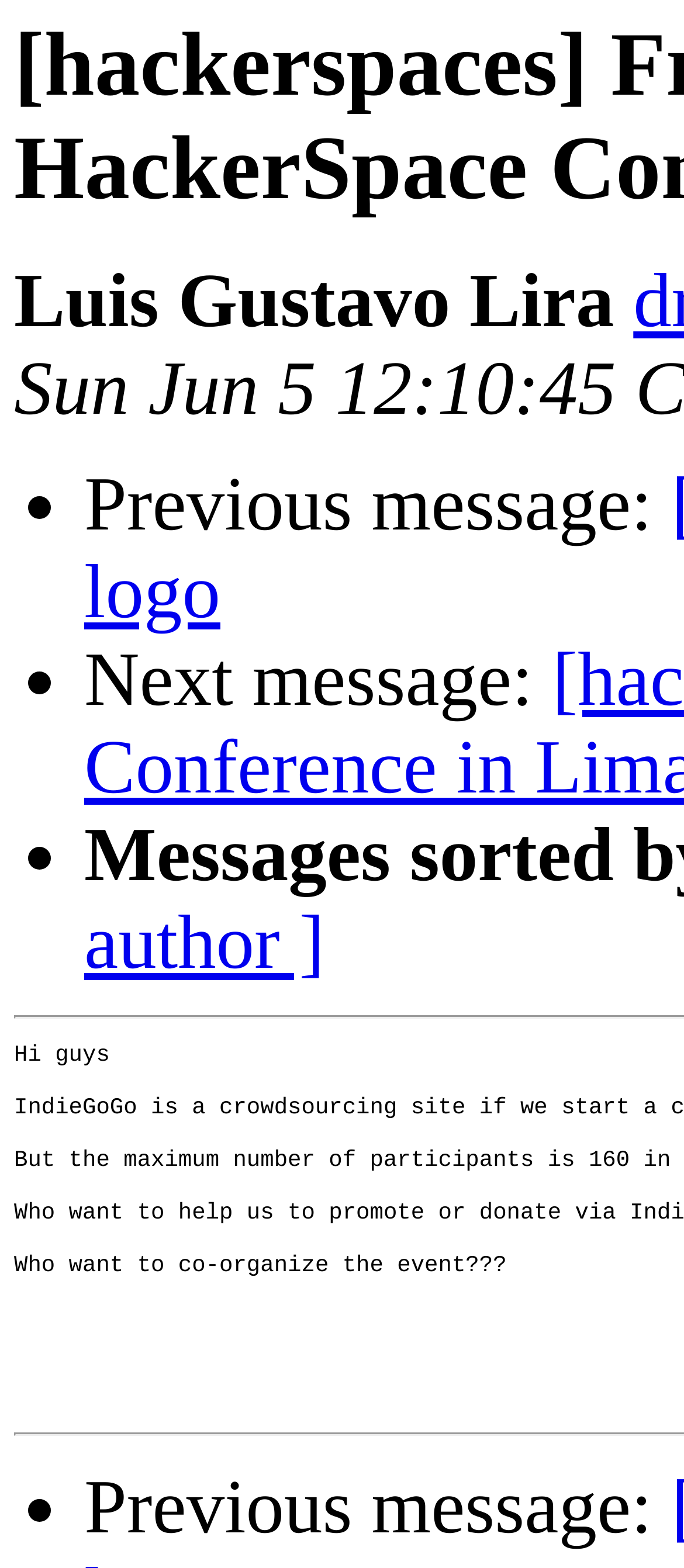Find and generate the main title of the webpage.

[hackerspaces] Free International HackerSpace Conference ???